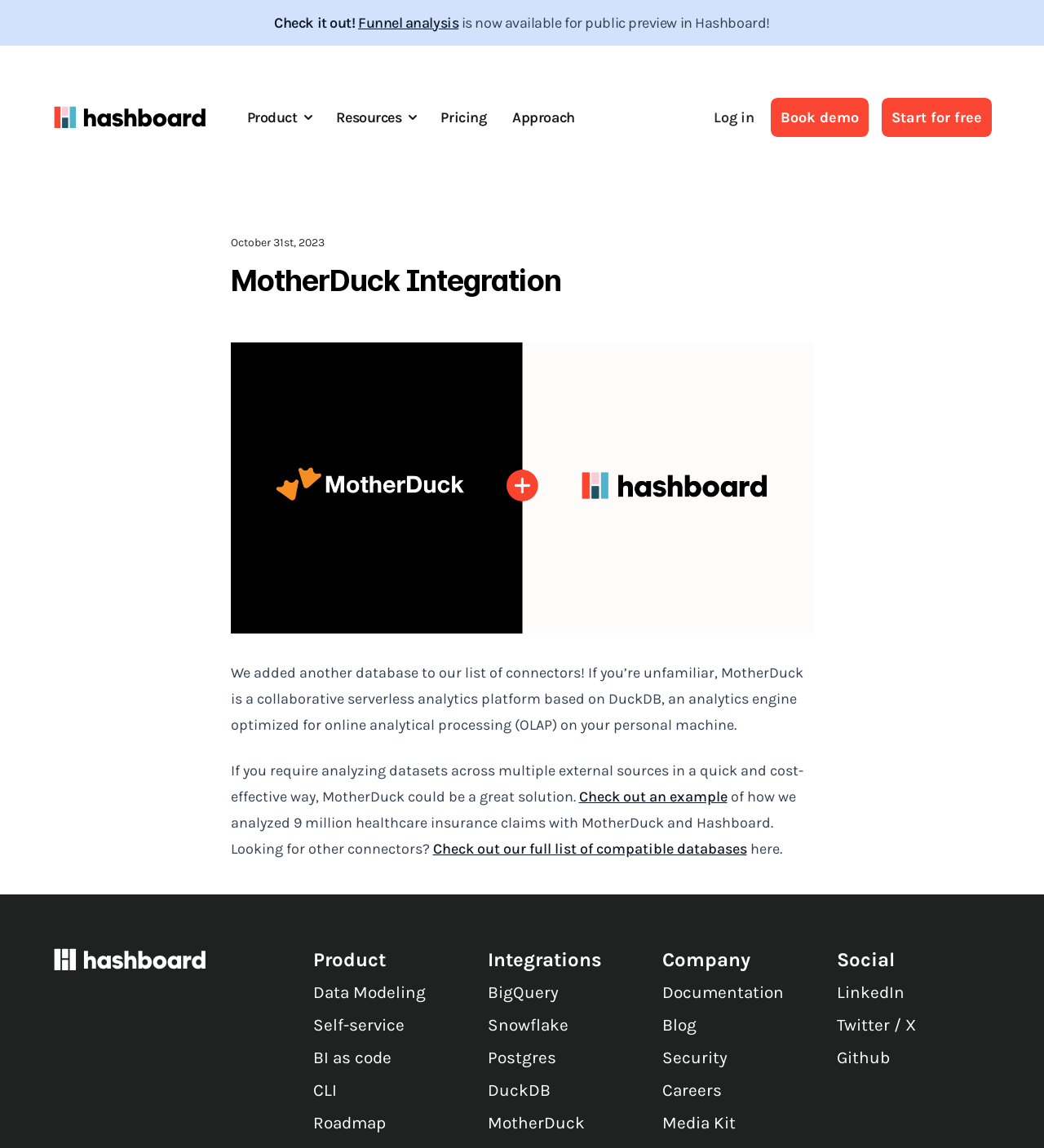Produce an elaborate caption capturing the essence of the webpage.

The webpage is about the integration of MotherDuck, a collaborative serverless analytics platform, with Hashboard. At the top, there is a header section with a logo and navigation links to "Product", "Resources", "Pricing", "Approach", "Log in", "Book demo", and "Start for free". 

Below the header, there is a main section that contains a heading "MotherDuck Integration" and a brief description of MotherDuck. The description is accompanied by an image of the MotherDuck and Hashboard logos side by side. 

The main section also contains two paragraphs of text that explain the benefits of using MotherDuck for analyzing datasets across multiple external sources. There is a link to an example of how MotherDuck and Hashboard were used to analyze 9 million healthcare insurance claims, and another link to a full list of compatible databases.

At the bottom of the page, there are three columns of links. The first column is headed "Product" and contains links to "Data Modeling", "Self-service", "BI as code", "CLI", and "Roadmap". The second column is headed "Integrations" and contains links to various databases, including BigQuery, Snowflake, Postgres, DuckDB, and MotherDuck. The third column is headed "Company" and contains links to "Documentation", "Blog", "Security", "Careers", and "Media Kit". There is also a "Social" section with links to LinkedIn, Twitter/X, and Github.